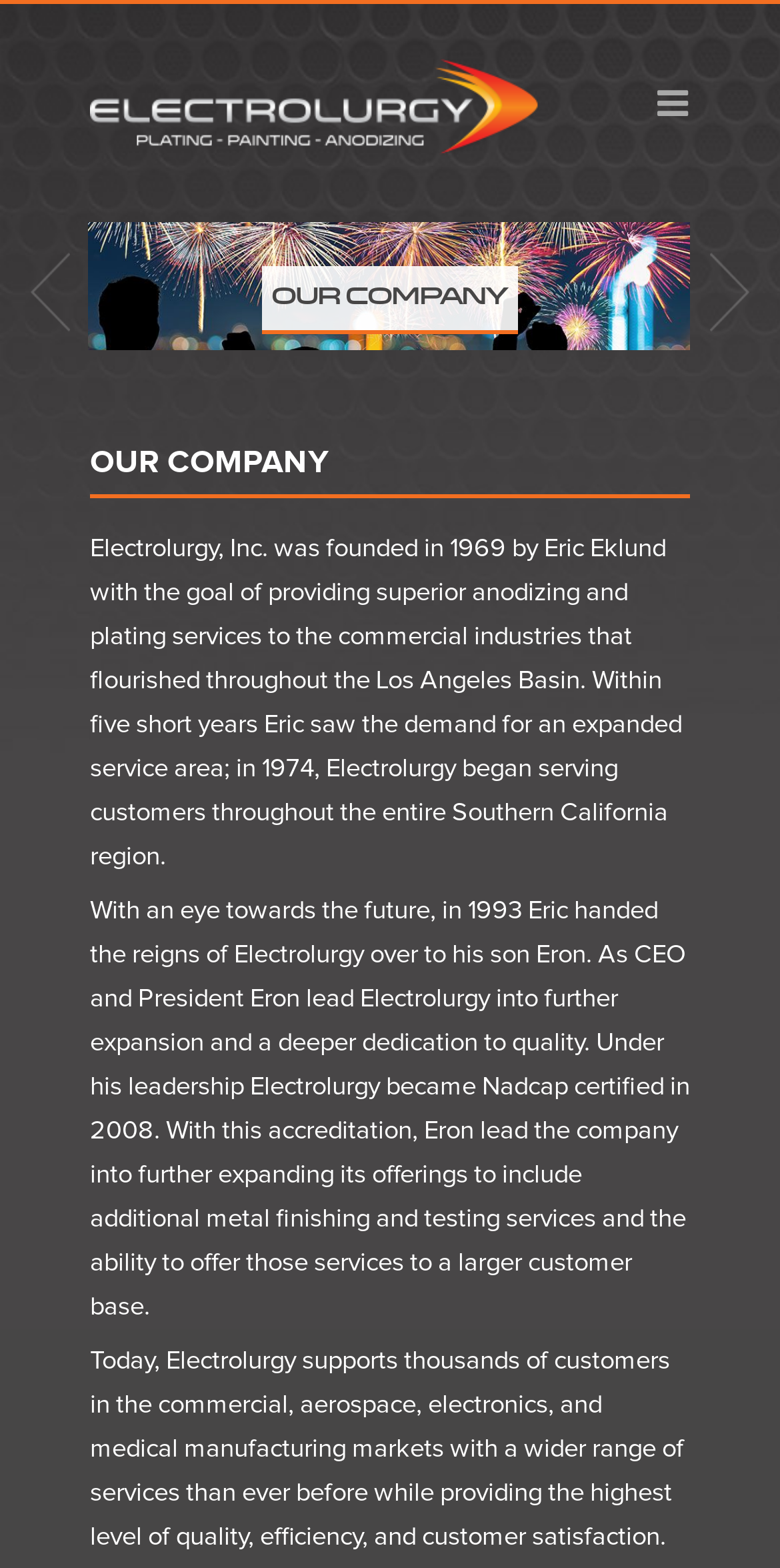Based on the element description alt="Electrolurgy", identify the bounding box coordinates for the UI element. The coordinates should be in the format (top-left x, top-left y, bottom-right x, bottom-right y) and within the 0 to 1 range.

[0.115, 0.033, 0.692, 0.097]